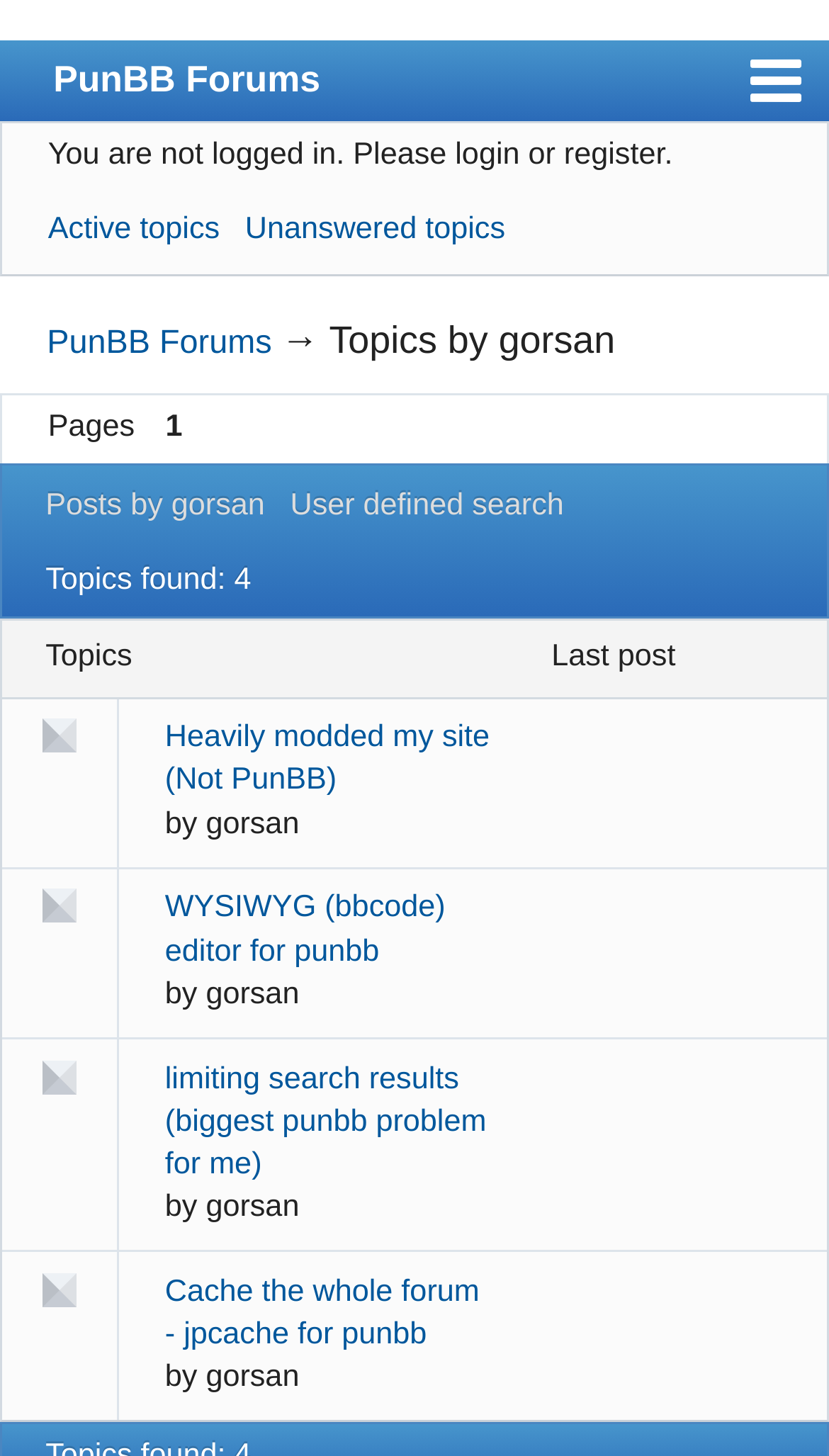Reply to the question below using a single word or brief phrase:
What is the purpose of the '→' symbol?

Indicating a link